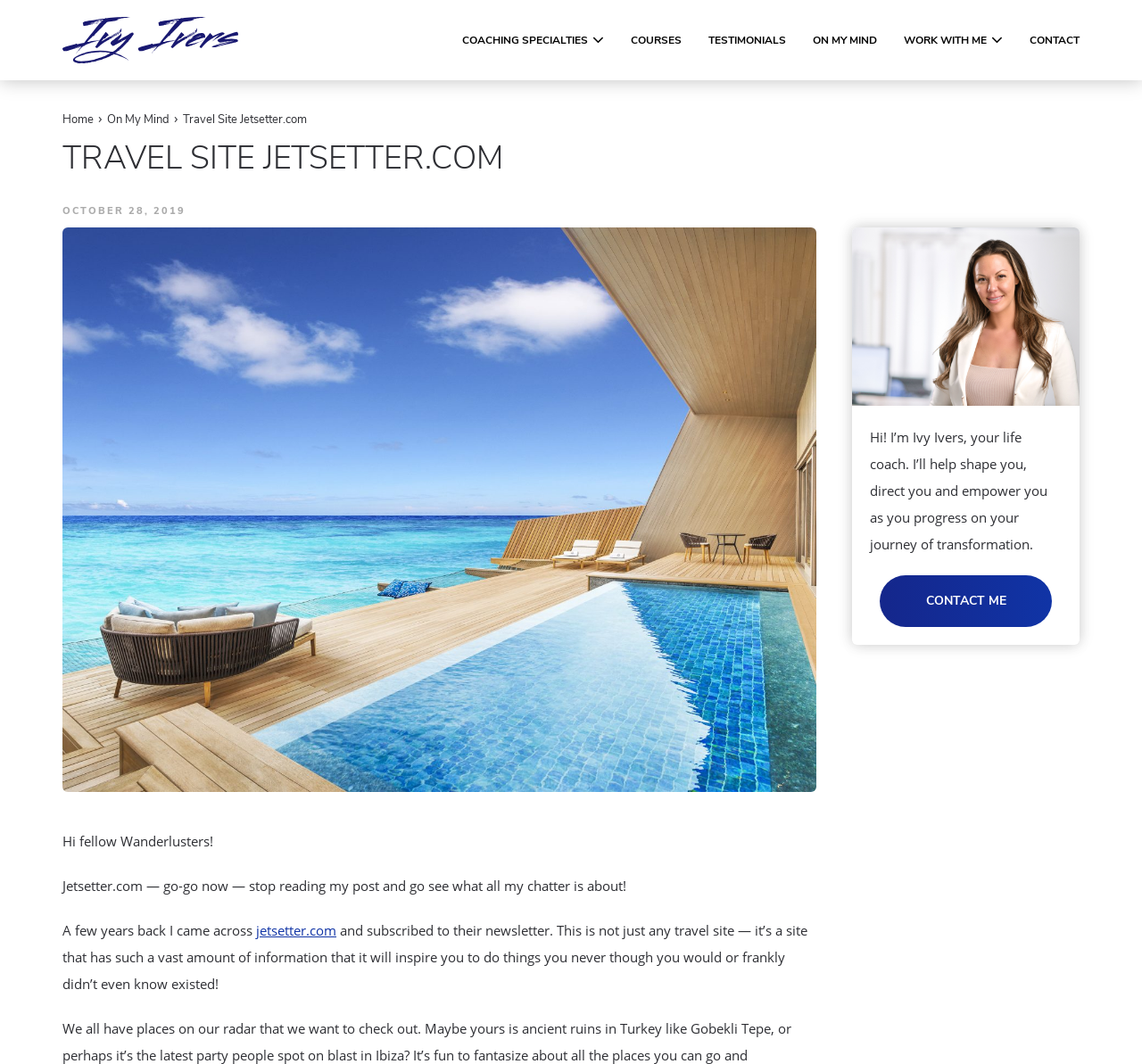Based on the image, please respond to the question with as much detail as possible:
What is the category of the 'COURSES' link?

The category of the 'COURSES' link can be found by looking at the links in the top navigation bar. The 'COURSES' link is next to the 'COACHING SPECIALTIES' link, which suggests that 'COURSES' is a subcategory of 'COACHING SPECIALTIES'.